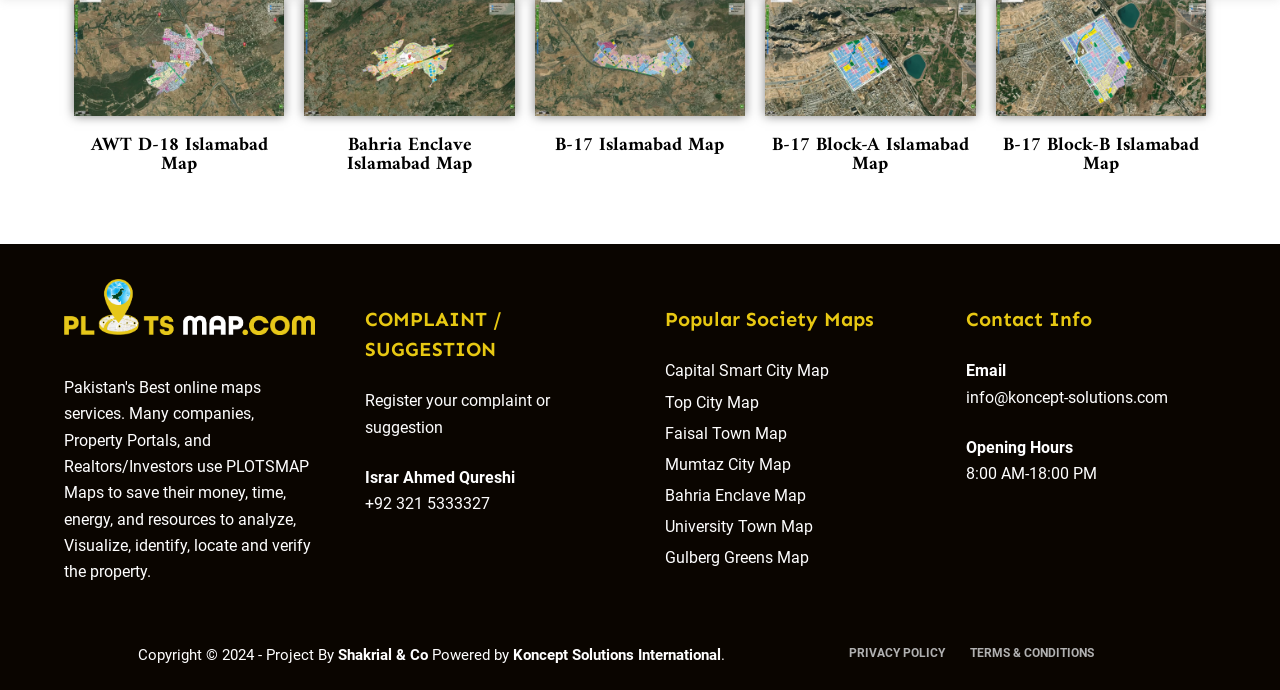Find the bounding box coordinates of the area to click in order to follow the instruction: "Open Capital Smart City Map".

[0.52, 0.524, 0.648, 0.551]